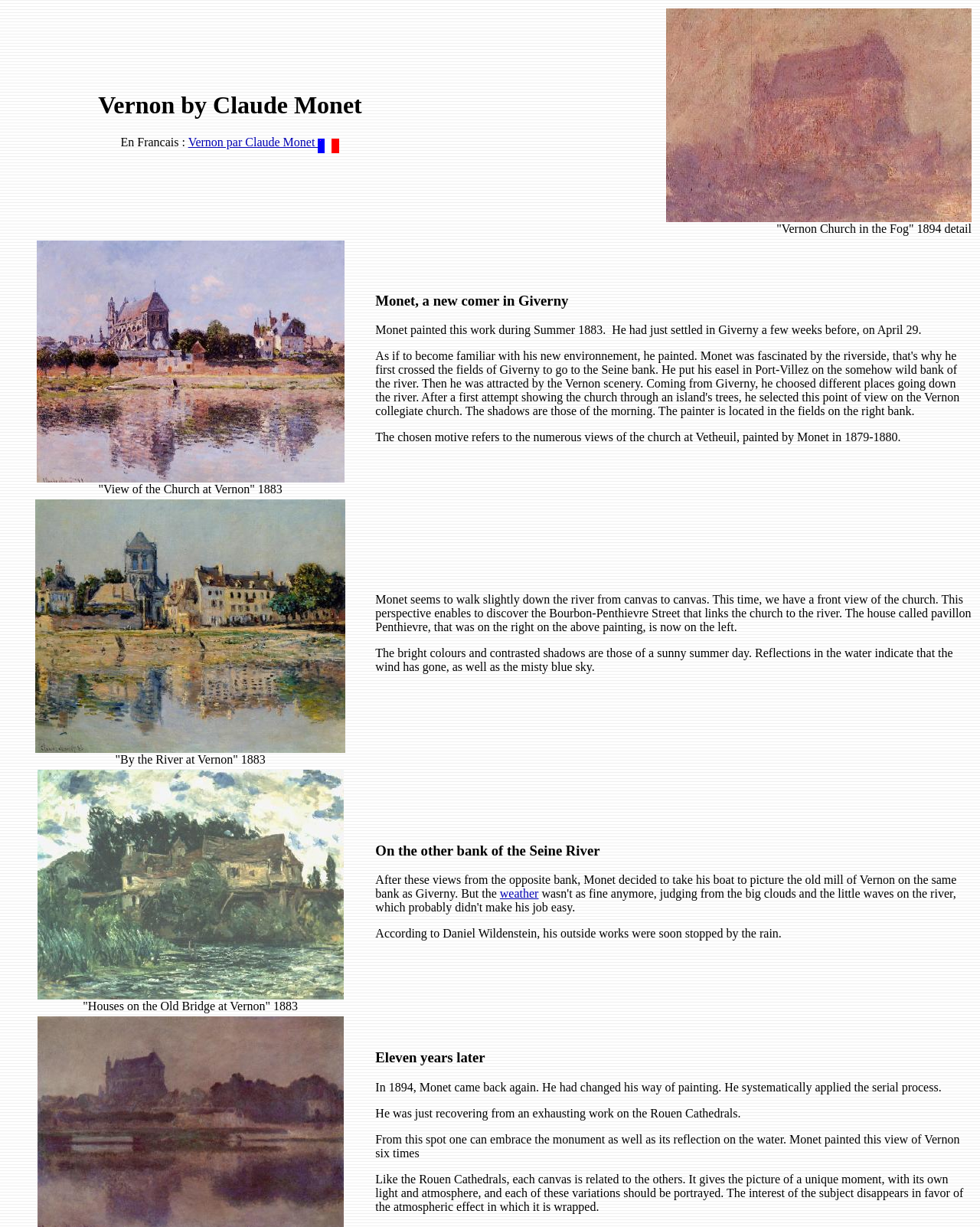What is the weather condition depicted in 'Houses on the Old Bridge at Vernon'?
Based on the image, answer the question in a detailed manner.

The text describes the weather condition in 'Houses on the Old Bridge at Vernon' as a sunny summer day, with bright colors and contrasted shadows.